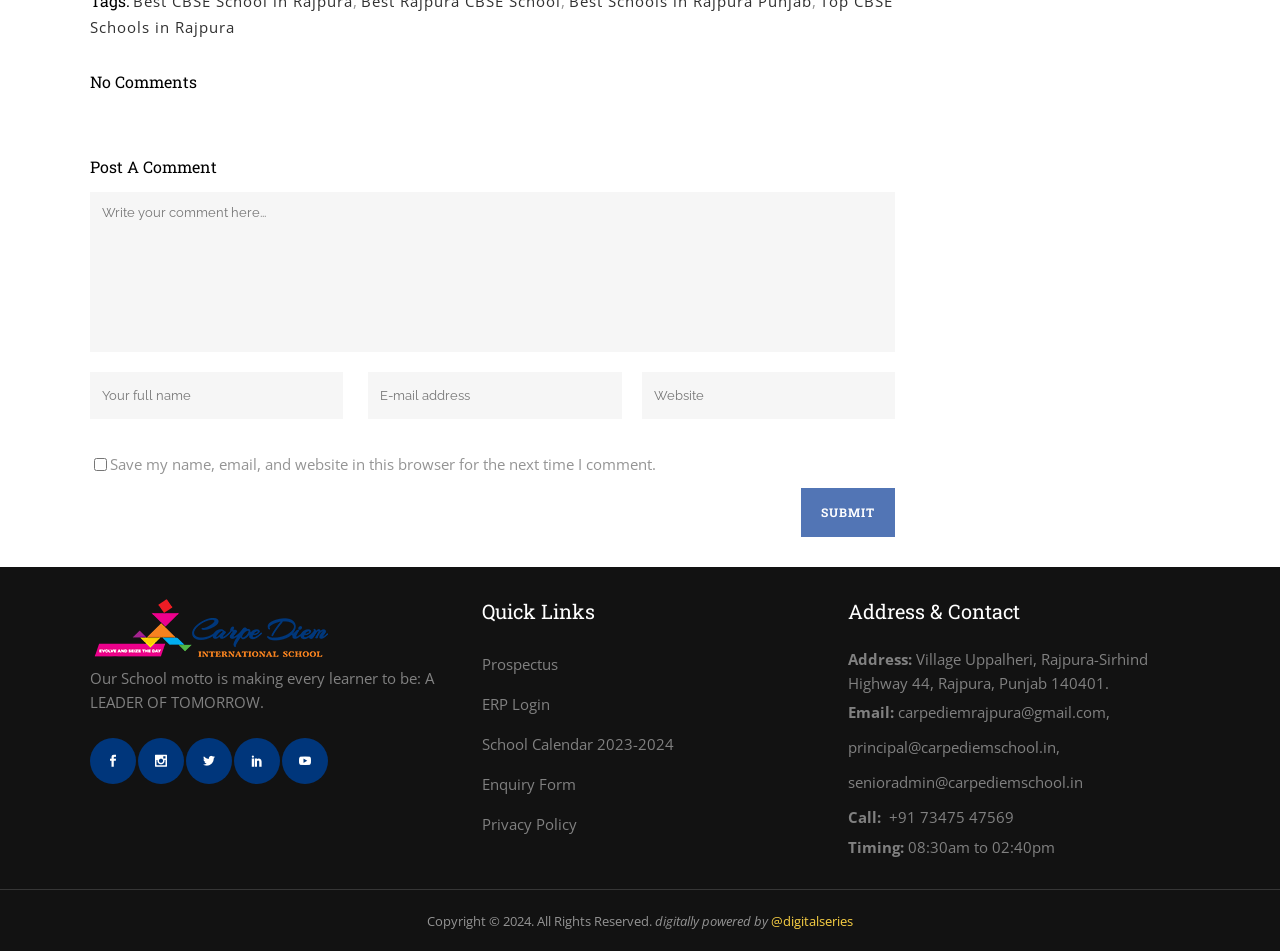Refer to the image and provide an in-depth answer to the question: 
What is the timing of the school?

The timing of the school is mentioned in the static text element '08:30am to 02:40pm' which is located in the 'Address & Contact' section of the webpage.